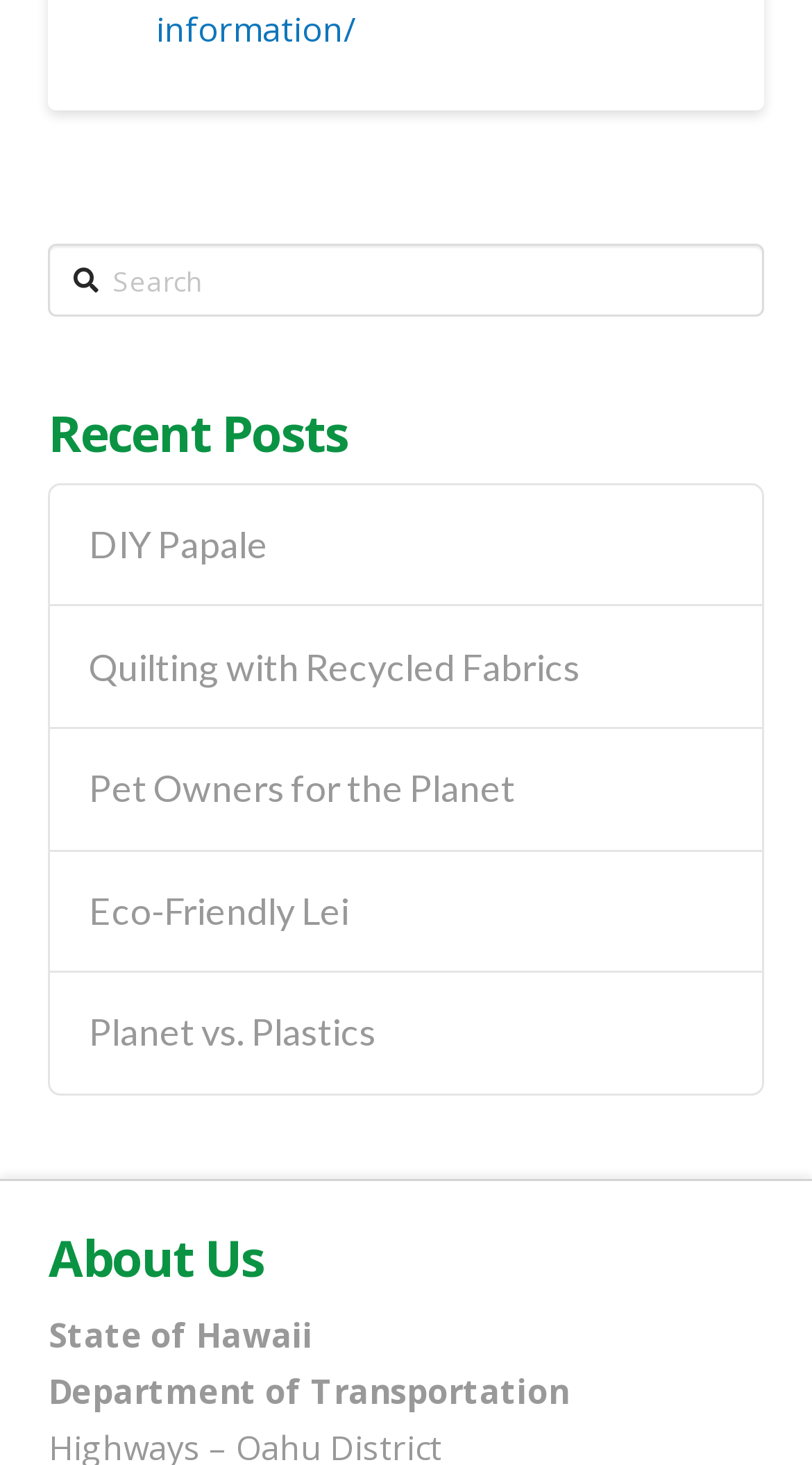Determine the bounding box for the UI element as described: "DIY Papale". The coordinates should be represented as four float numbers between 0 and 1, formatted as [left, top, right, bottom].

[0.109, 0.357, 0.891, 0.387]